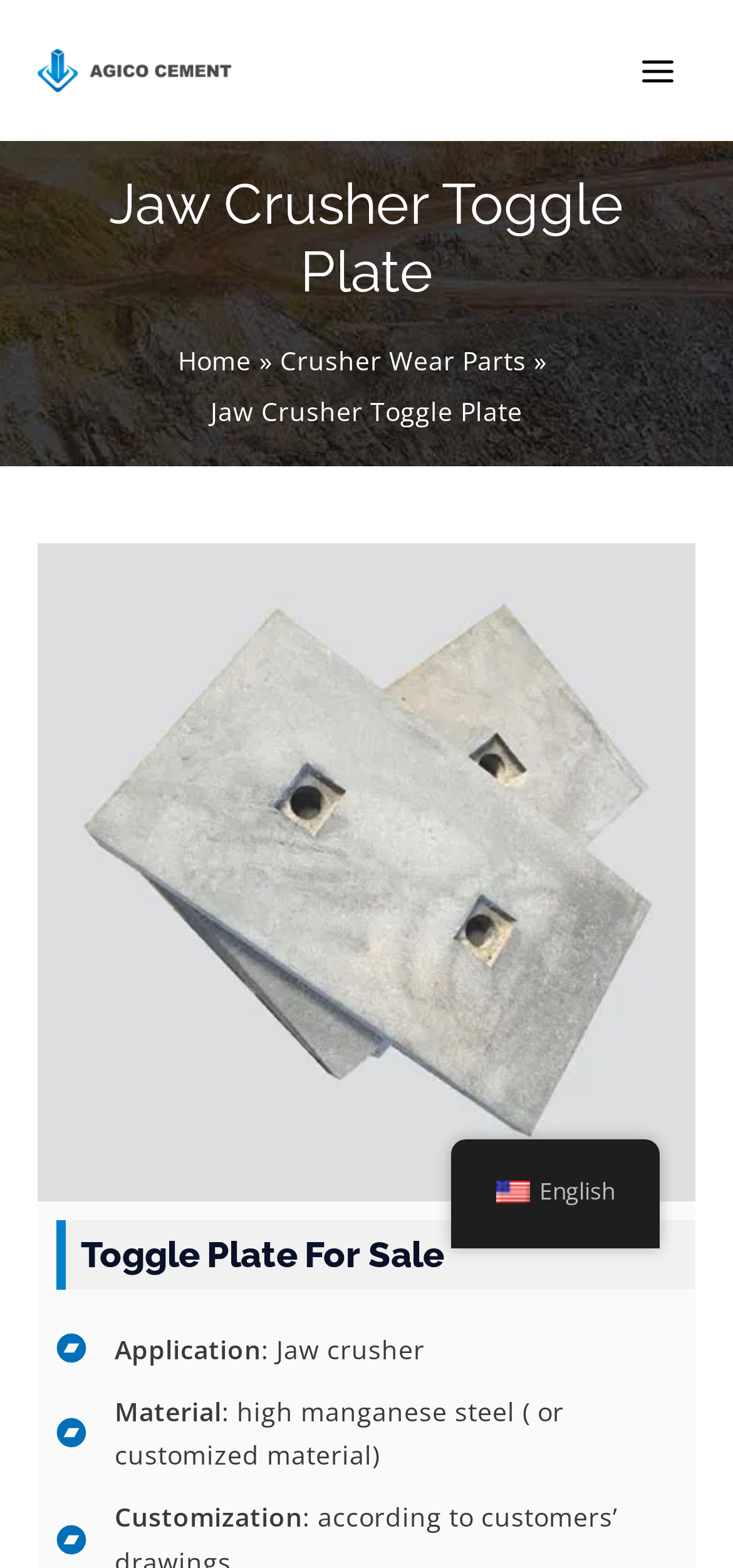Determine the bounding box coordinates of the target area to click to execute the following instruction: "Go to home page."

[0.243, 0.218, 0.343, 0.241]